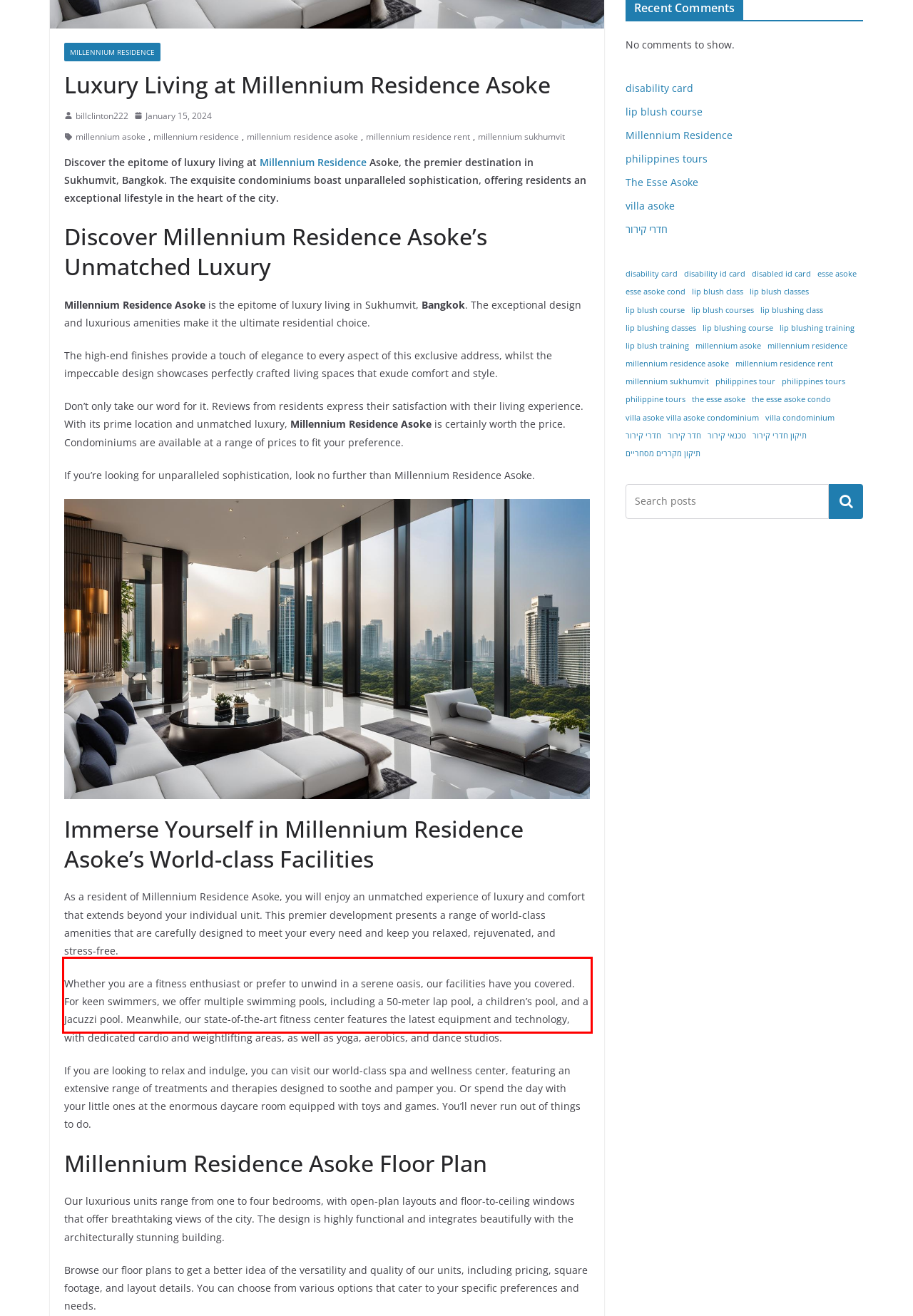Identify the text inside the red bounding box in the provided webpage screenshot and transcribe it.

Whether you are a fitness enthusiast or prefer to unwind in a serene oasis, our facilities have you covered. For keen swimmers, we offer multiple swimming pools, including a 50-meter lap pool, a children’s pool, and a Jacuzzi pool. Meanwhile, our state-of-the-art fitness center features the latest equipment and technology, with dedicated cardio and weightlifting areas, as well as yoga, aerobics, and dance studios.